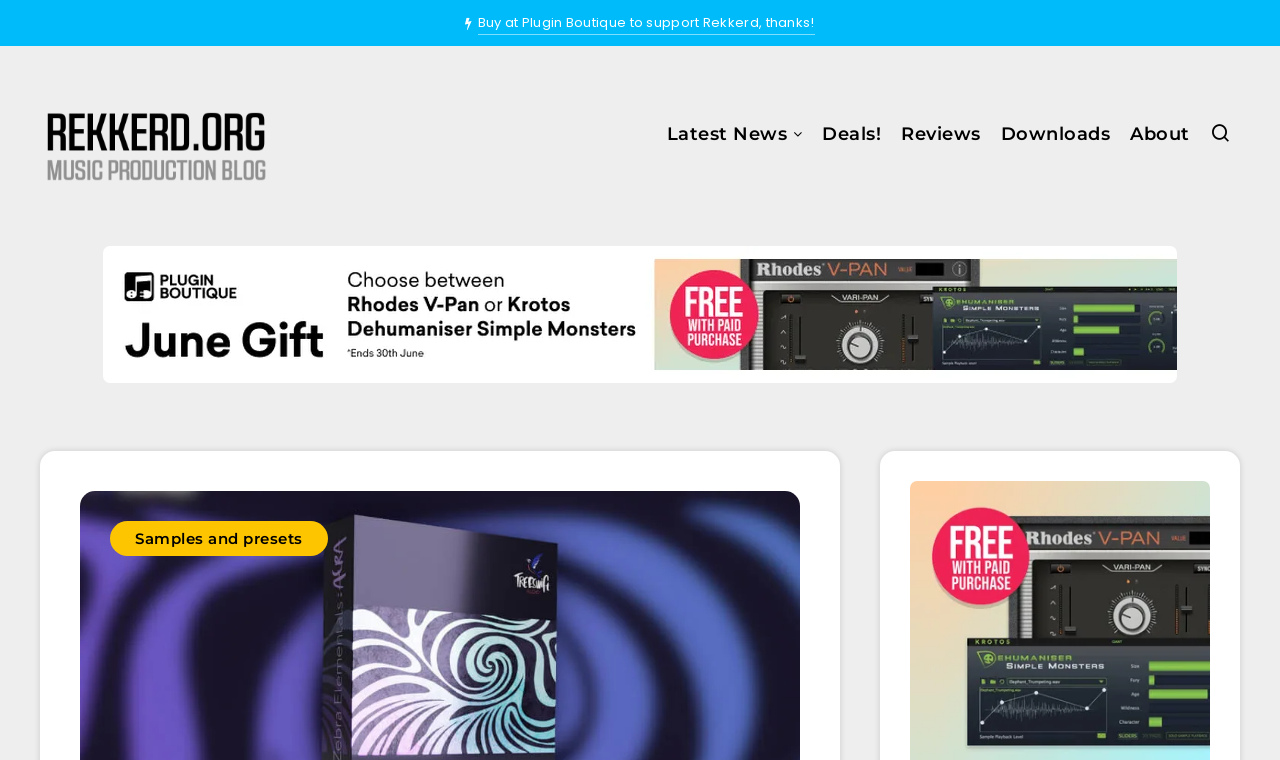How many links are present in the top navigation bar?
Refer to the screenshot and respond with a concise word or phrase.

5